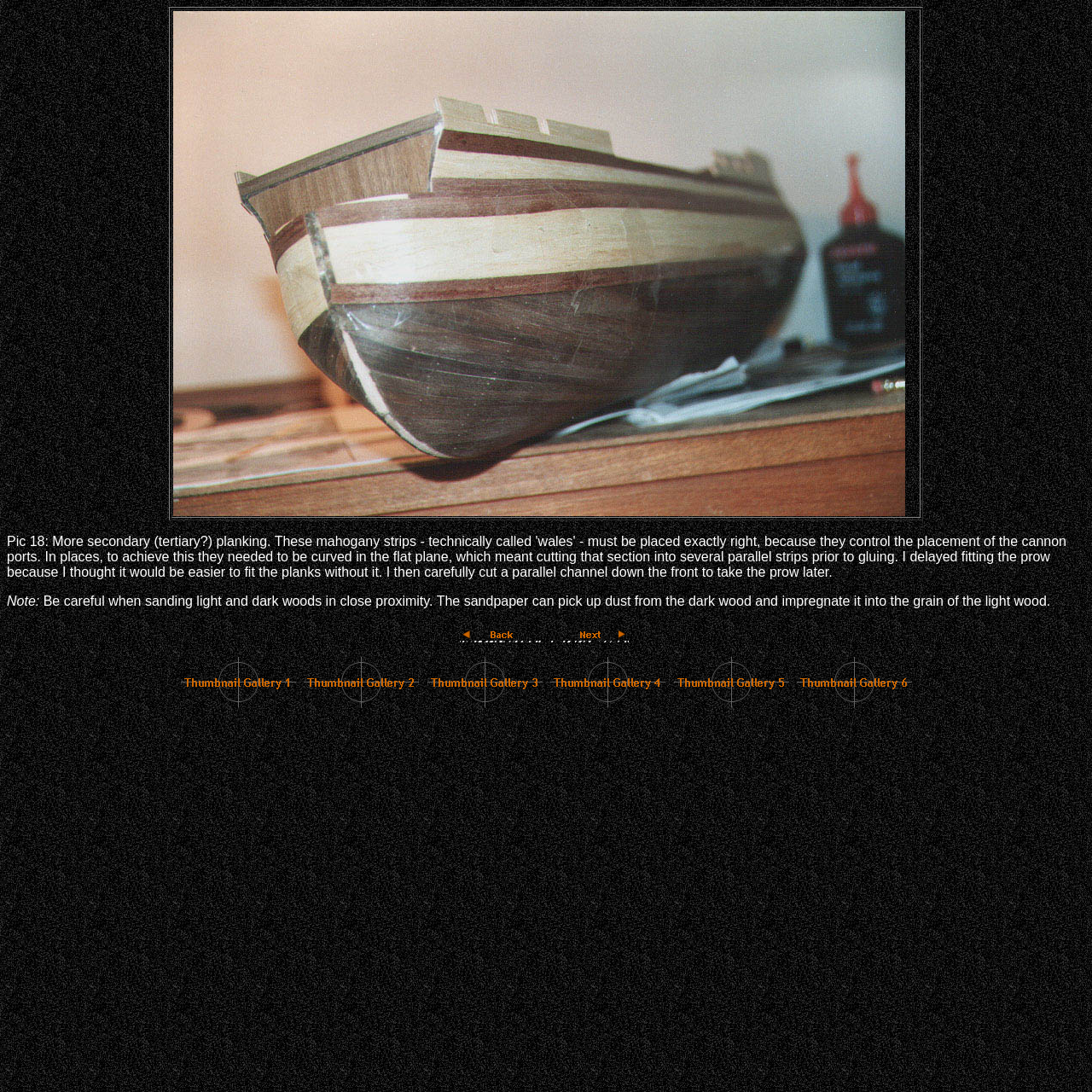Please answer the following question as detailed as possible based on the image: 
How many thumbnail galleries are available?

There are six thumbnail galleries available, namely Thumbnail Gallery 1, Thumbnail Gallery 2, Thumbnail Gallery 3, Thumbnail Gallery 4, Thumbnail Gallery 5, and Thumbnail Gallery 6.